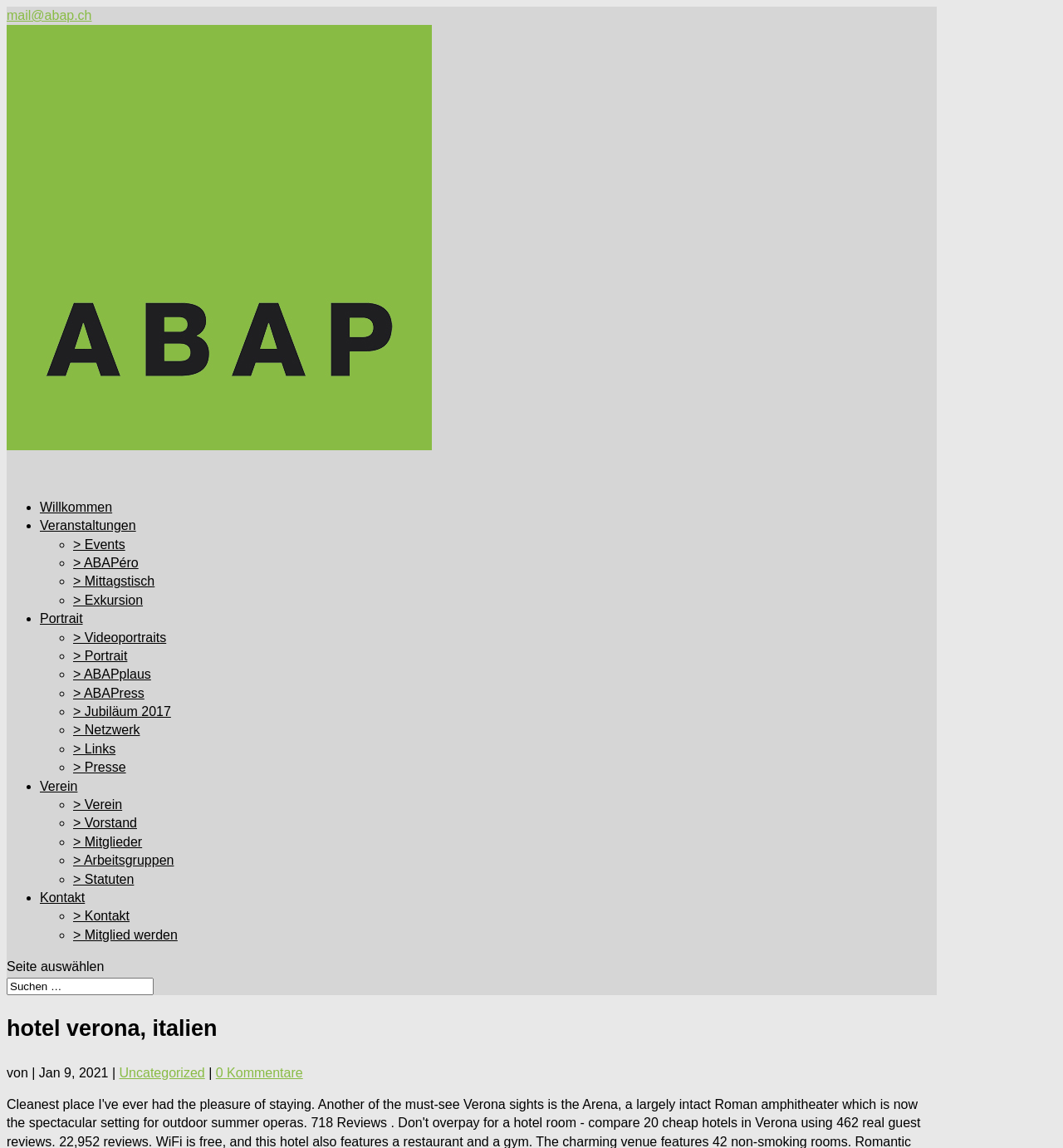Locate the bounding box of the UI element described in the following text: "name="s" placeholder="Suchen …" title="Suchen nach:"".

[0.006, 0.851, 0.145, 0.867]